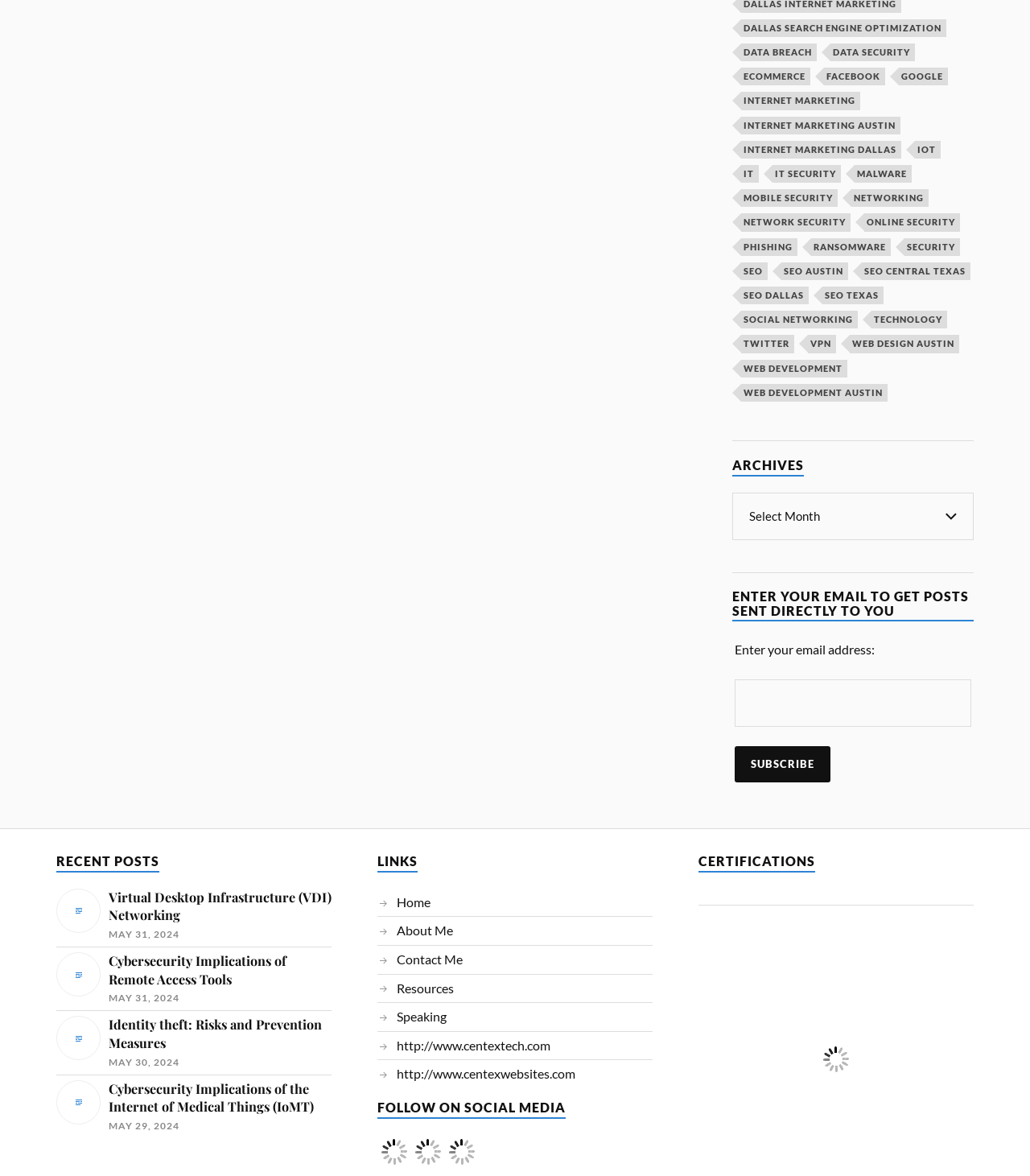Answer the question briefly using a single word or phrase: 
What is the category of 'Dallas Search Engine Optimization'?

Search Engine Optimization